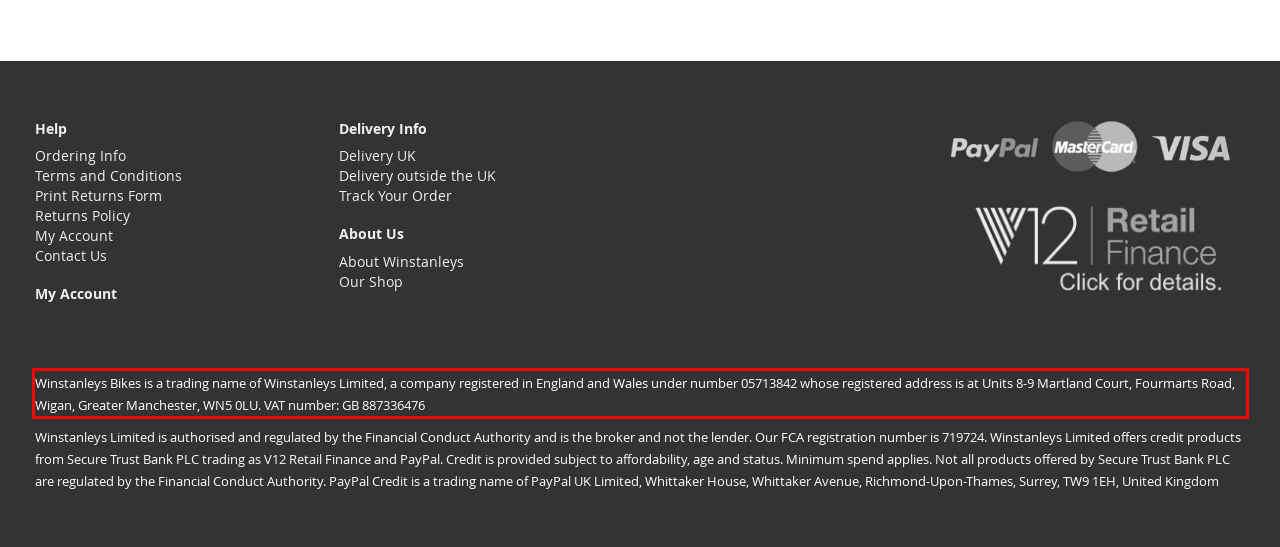Using the webpage screenshot, recognize and capture the text within the red bounding box.

Winstanleys Bikes is a trading name of Winstanleys Limited, a company registered in England and Wales under number 05713842 whose registered address is at Units 8-9 Martland Court, Fourmarts Road, Wigan, Greater Manchester, WN5 0LU. VAT number: GB 887336476